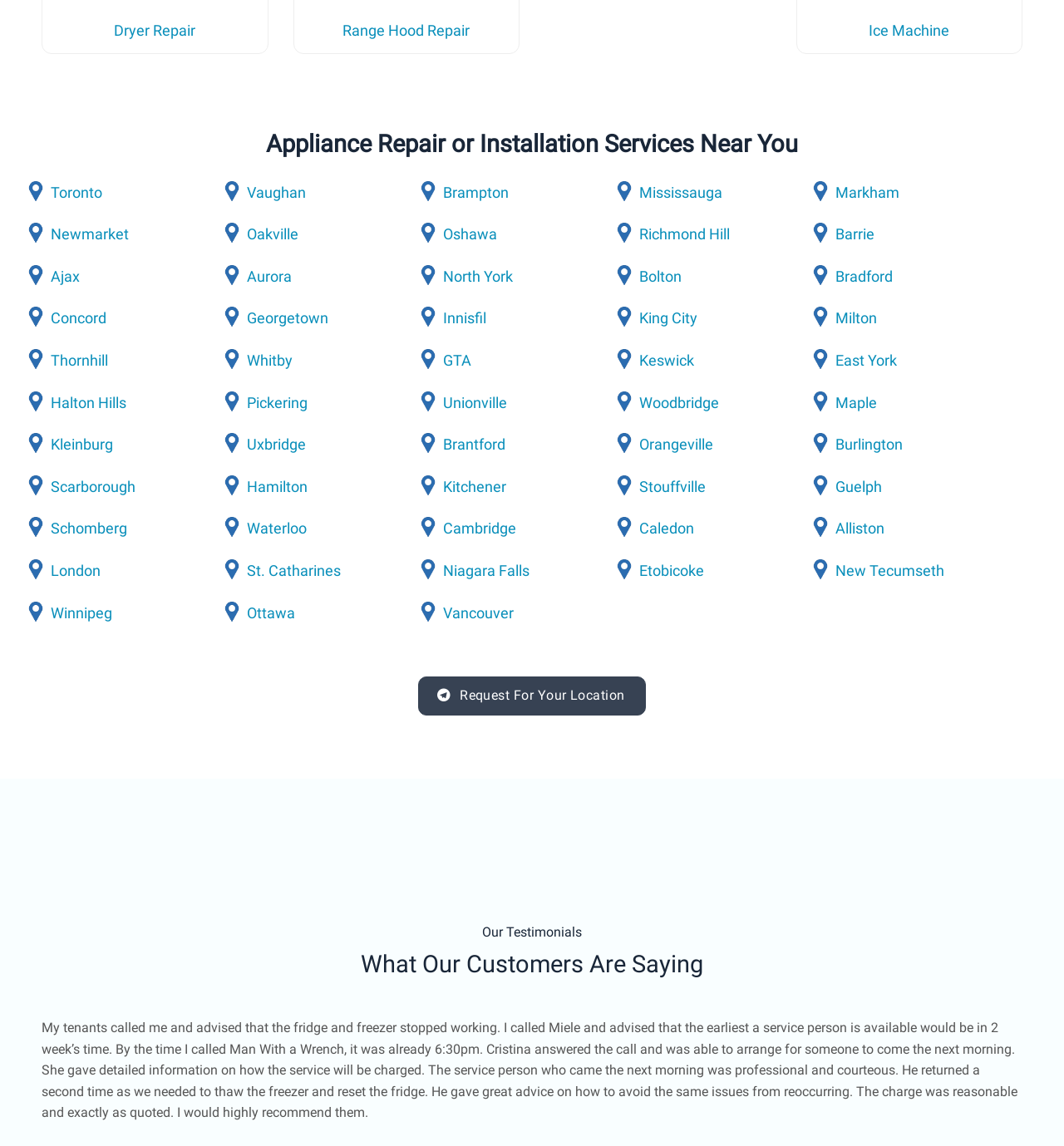Specify the bounding box coordinates of the area to click in order to follow the given instruction: "Click on the 'Toronto' link."

[0.048, 0.16, 0.096, 0.175]